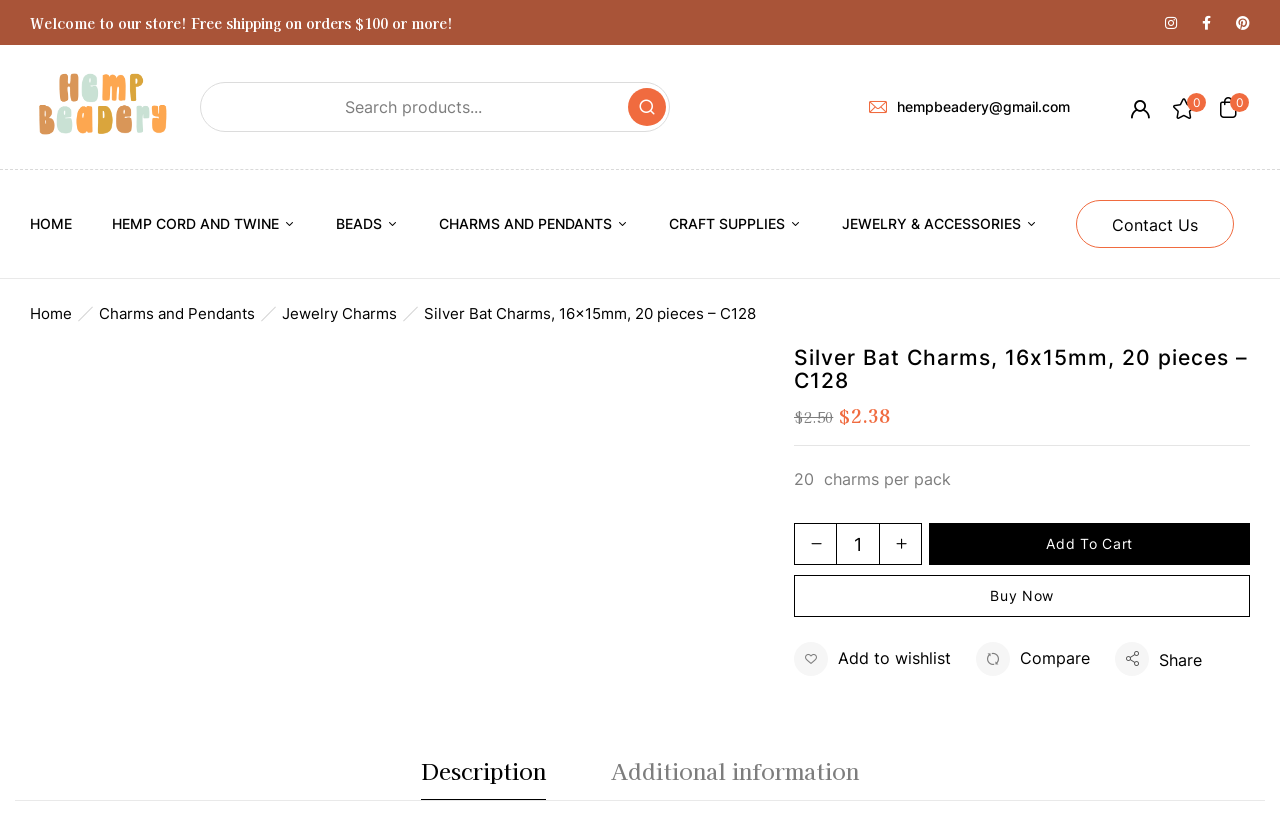Calculate the bounding box coordinates for the UI element based on the following description: "Hemp Cord and Twine". Ensure the coordinates are four float numbers between 0 and 1, i.e., [left, top, right, bottom].

[0.088, 0.26, 0.231, 0.291]